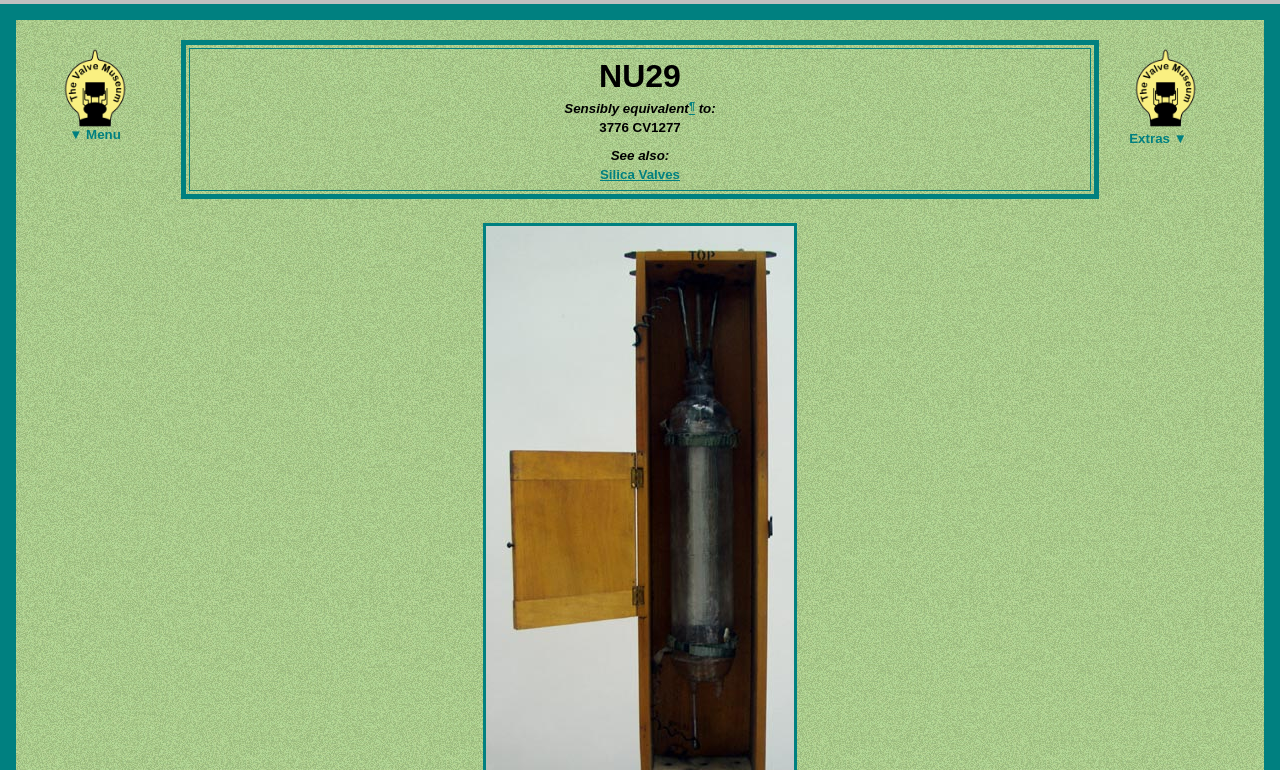Using the image as a reference, answer the following question in as much detail as possible:
What is the name of the valve?

The name of the valve can be found in the heading element 'NU29' which is located in the first table cell of the first table row.